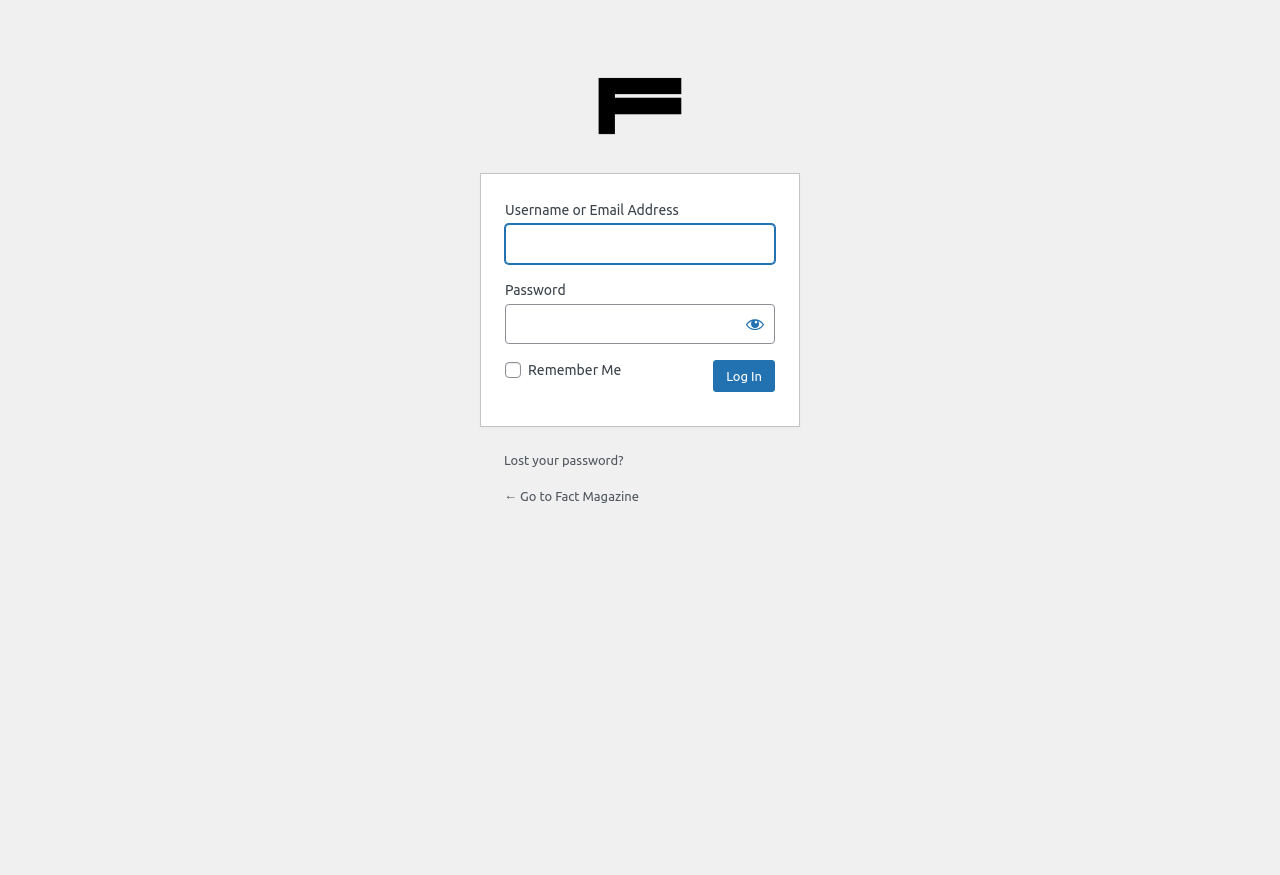Provide a brief response to the question using a single word or phrase: 
Is the 'Remember Me' checkbox checked?

No